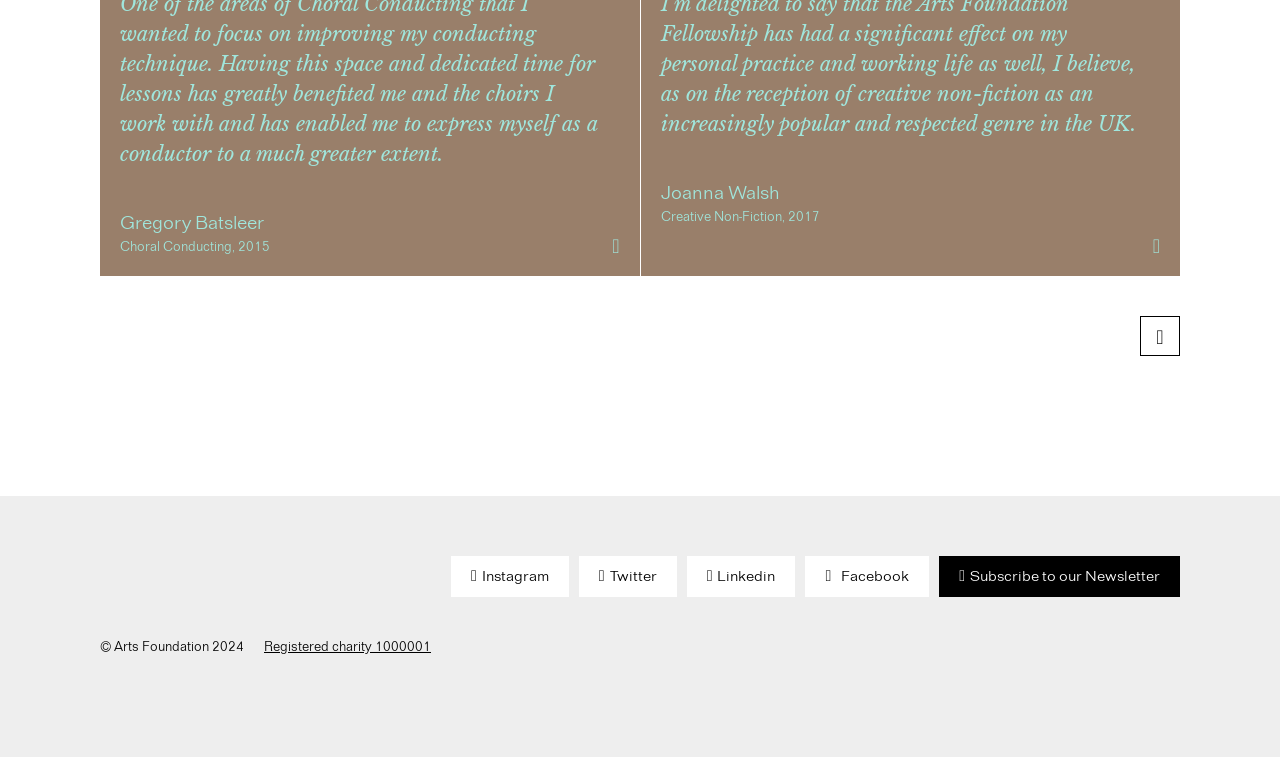What is the name of the first person mentioned?
Utilize the image to construct a detailed and well-explained answer.

The first heading element on the webpage contains the text 'Gregory Batsleer', which suggests that this is the name of the first person mentioned.